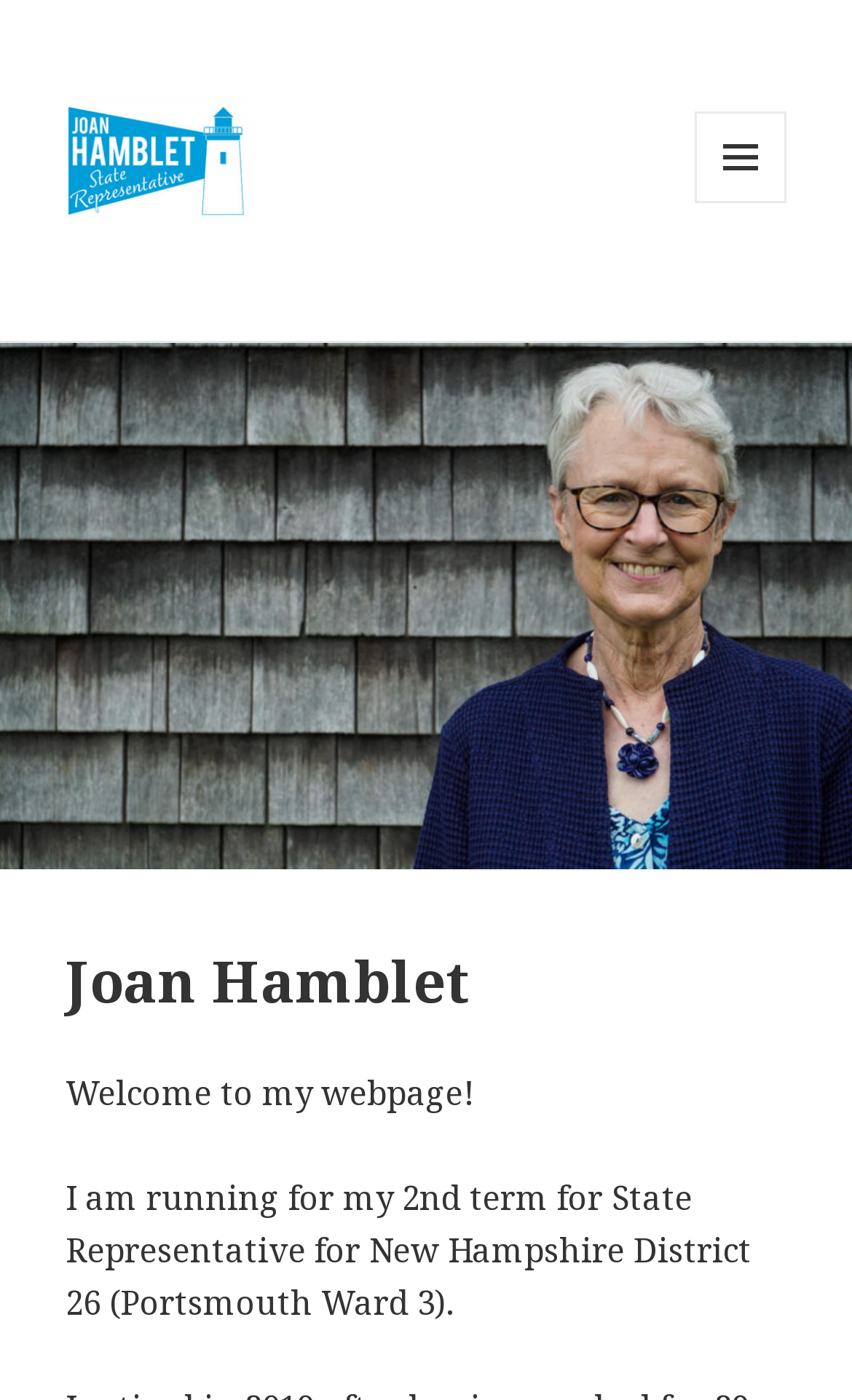Bounding box coordinates are specified in the format (top-left x, top-left y, bottom-right x, bottom-right y). All values are floating point numbers bounded between 0 and 1. Please provide the bounding box coordinate of the region this sentence describes: Menu and widgets

[0.815, 0.08, 0.923, 0.145]